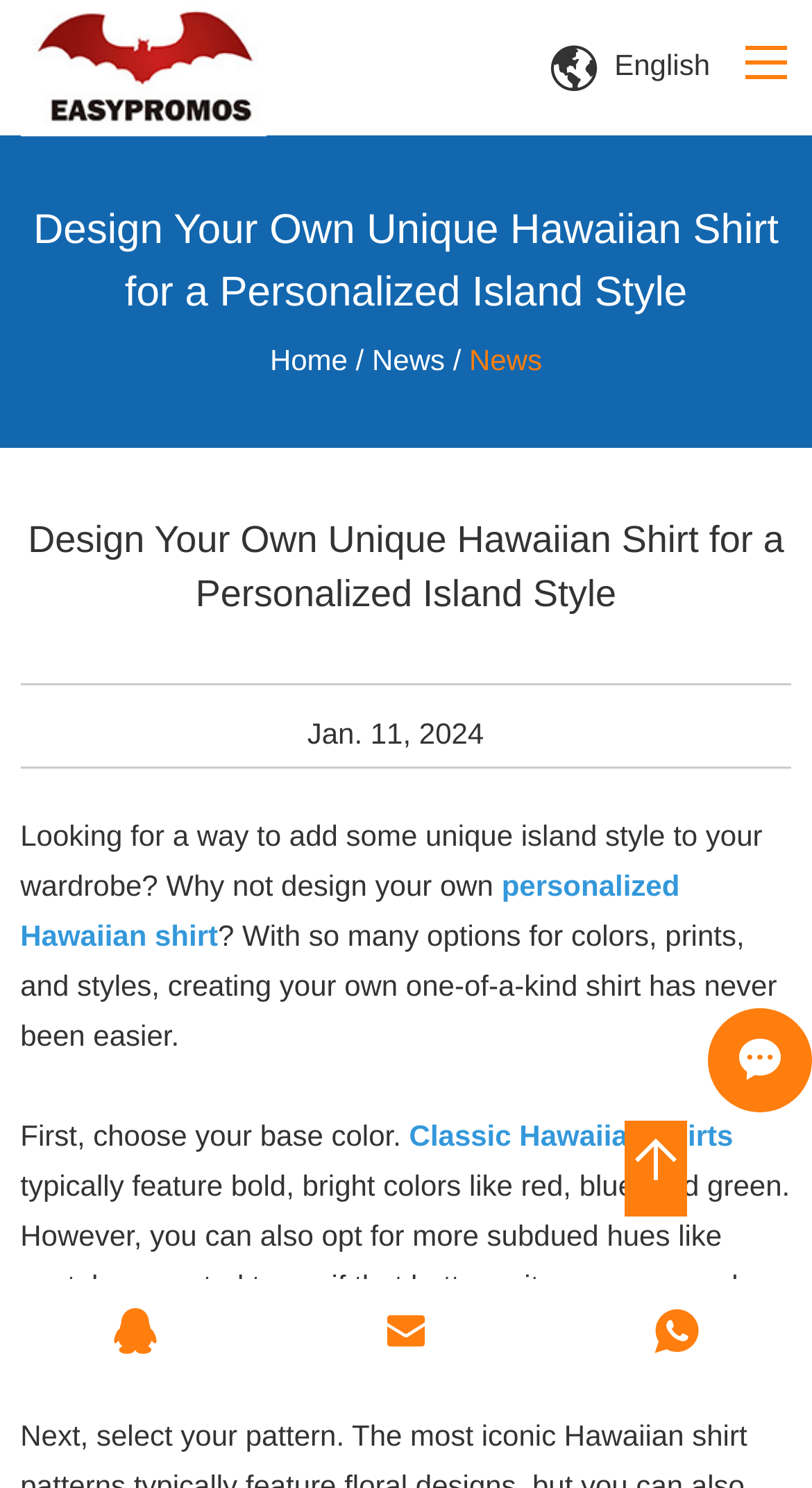Highlight the bounding box coordinates of the element you need to click to perform the following instruction: "Visit the homepage."

None